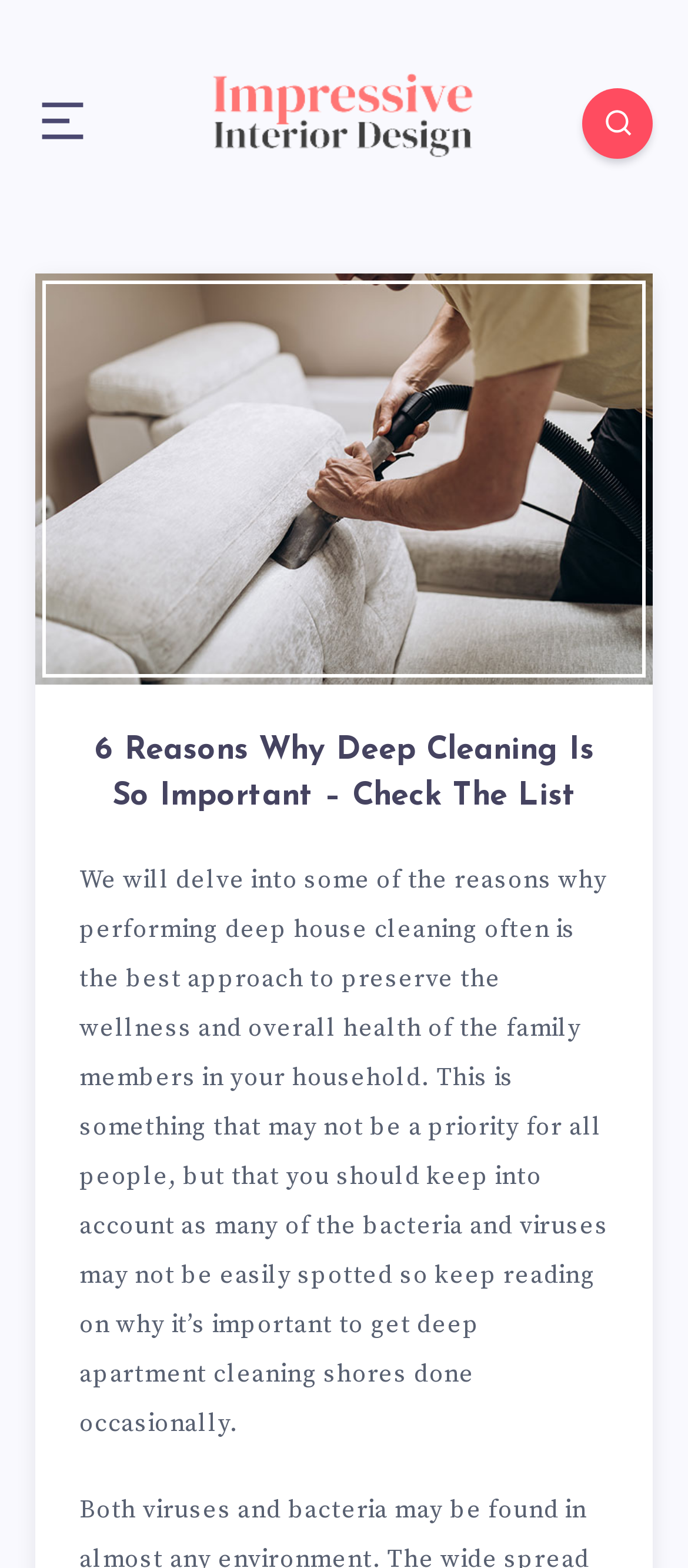Extract the primary headline from the webpage and present its text.

6 Reasons Why Deep Cleaning Is So Important – Check The List